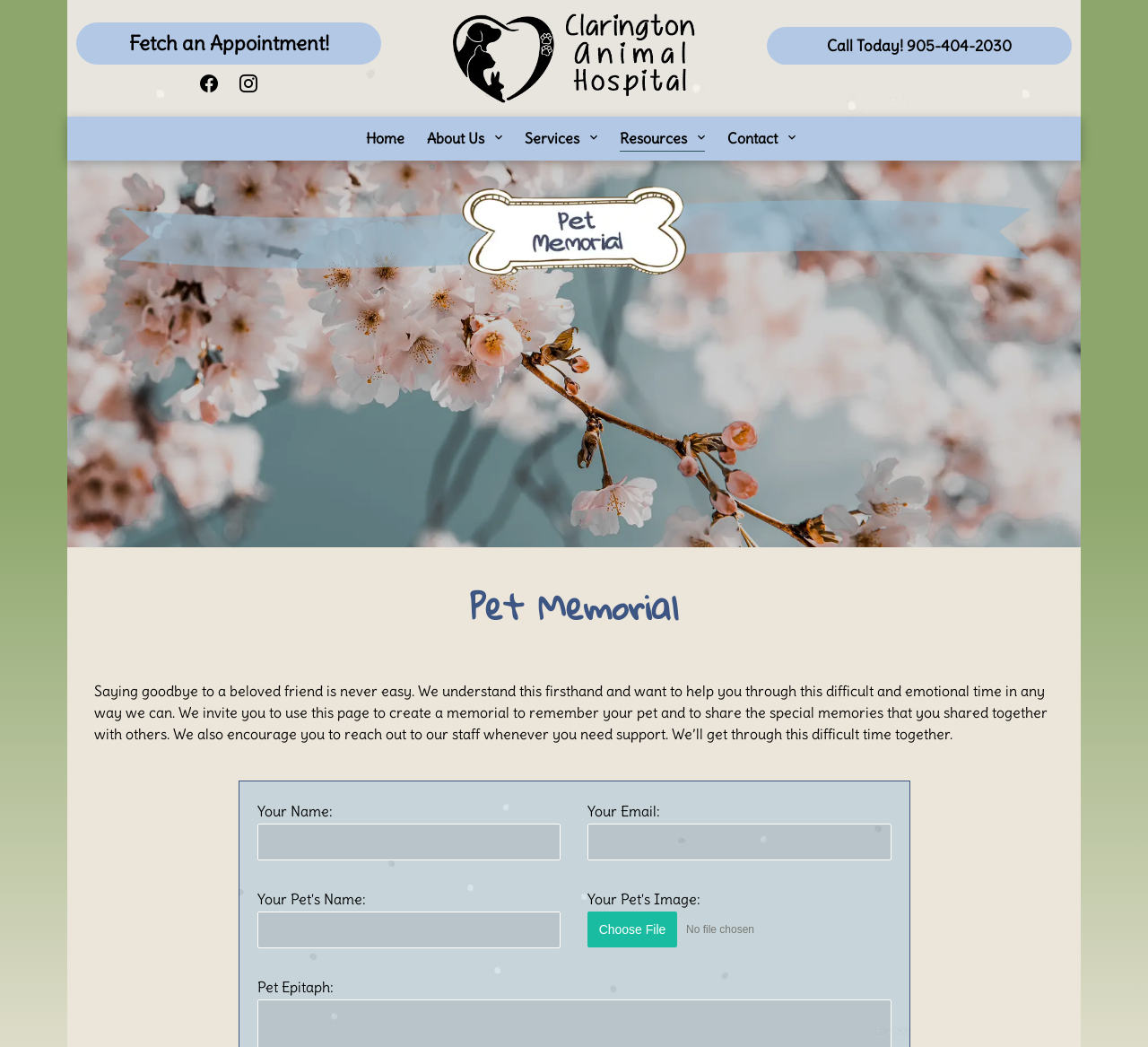Determine the bounding box of the UI element mentioned here: "Fetch an Appointment!". The coordinates must be in the format [left, top, right, bottom] with values ranging from 0 to 1.

[0.066, 0.022, 0.332, 0.062]